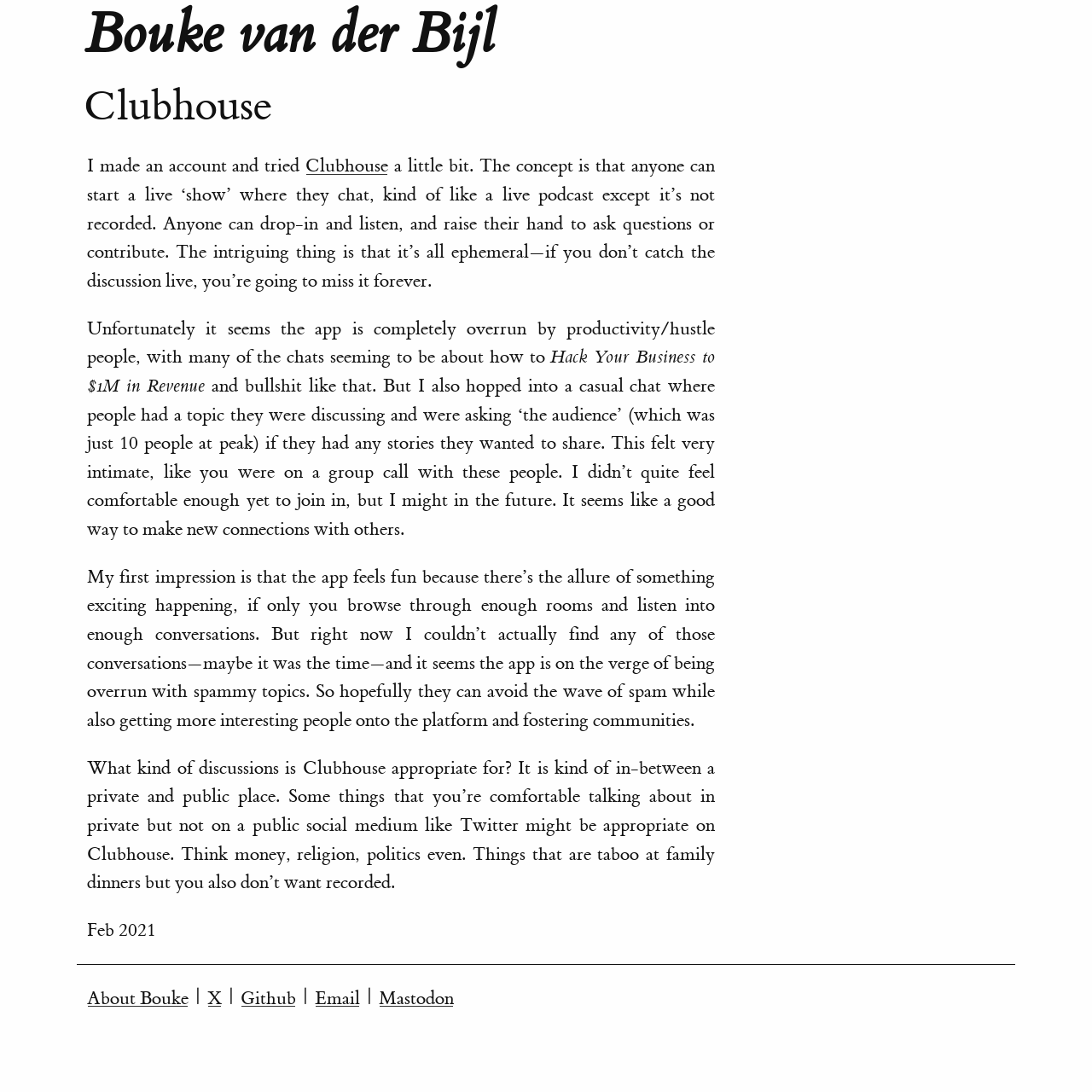Identify the bounding box of the HTML element described as: "Email".

[0.288, 0.904, 0.33, 0.925]